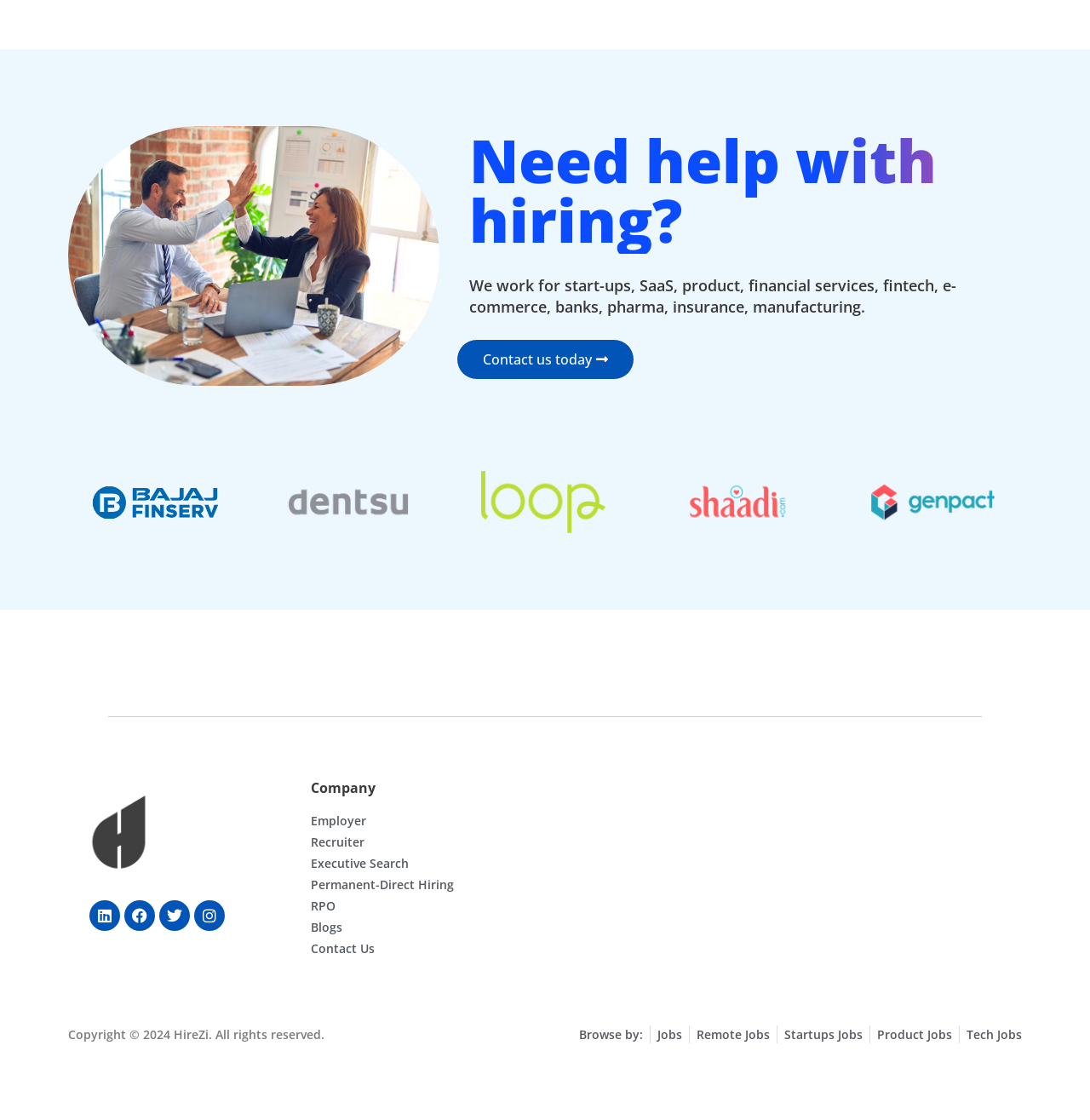Locate the bounding box coordinates of the element you need to click to accomplish the task described by this instruction: "Read blogs".

[0.285, 0.82, 0.492, 0.836]